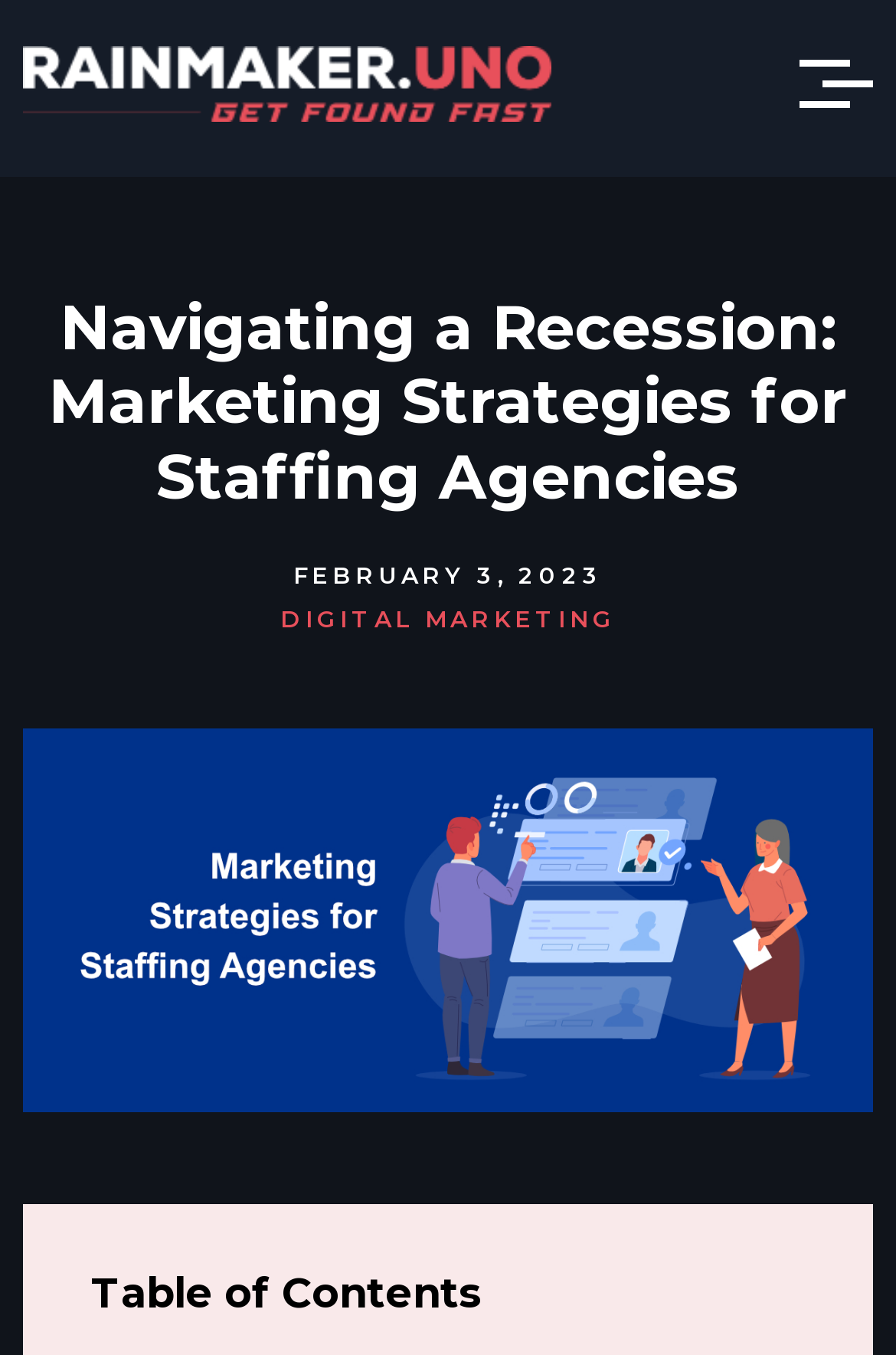What is the title of the image?
Look at the screenshot and respond with one word or a short phrase.

Marketing Strategies for Staffing Agencies